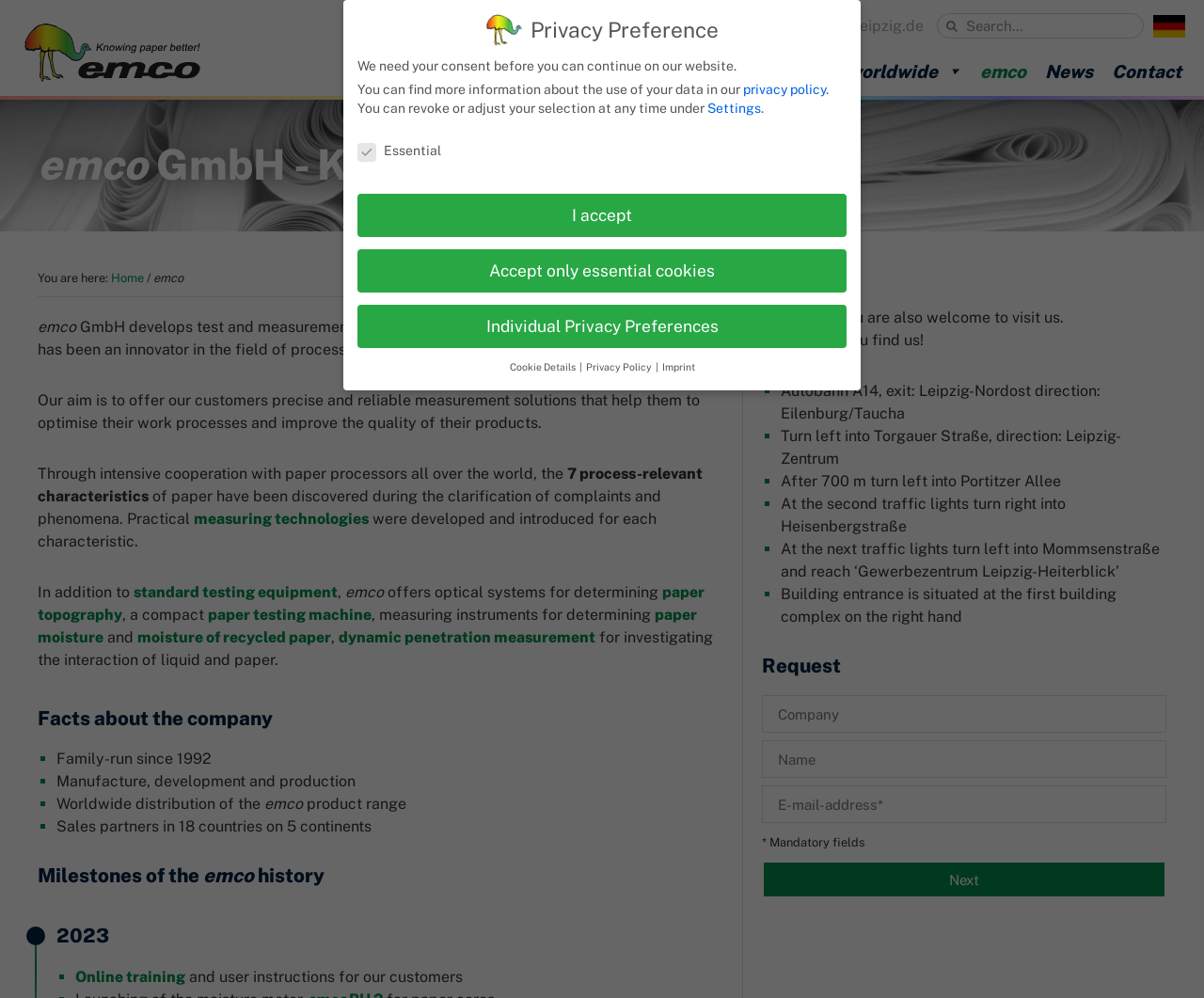Explain the webpage's layout and main content in detail.

The webpage is about emco, a company that specializes in test and measurement equipment for paper. At the top of the page, there is a logo and a navigation menu with links to various sections, including Products, Applications, Service, Sales worldwide, and News. Below the navigation menu, there is a search bar and a language selection option.

The main content of the page is divided into several sections. The first section introduces emco and its mission, stating that the company develops test and measurement equipment for paper and has been an innovator in the field of process-relevant paper testing for over 30 years.

The next section highlights the company's aim to offer precise and reliable measurement solutions to help customers optimize their work processes and improve the quality of their products. It also mentions that emco has discovered seven process-relevant characteristics of paper and has developed measuring technologies for each characteristic.

Following this, there is a section that lists the company's products and services, including standard testing equipment, optical systems for determining paper topography, paper testing machines, and measuring instruments for determining paper moisture.

The page also features a section titled "Facts about the company", which lists several key points about emco, including that it is a family-run business since 1992, manufactures and develops its products, and has a worldwide distribution network.

Another section is dedicated to the company's history, with a timeline of milestones, including the introduction of online training and user instructions for customers in 2023.

The page also includes a section titled "Approach", which provides directions to the company's location, including a detailed list of steps to follow from the autobahn exit to the company's building entrance.

Finally, there is a section titled "Request" that includes a form with fields for company, name, and email address, allowing visitors to submit a request to the company.